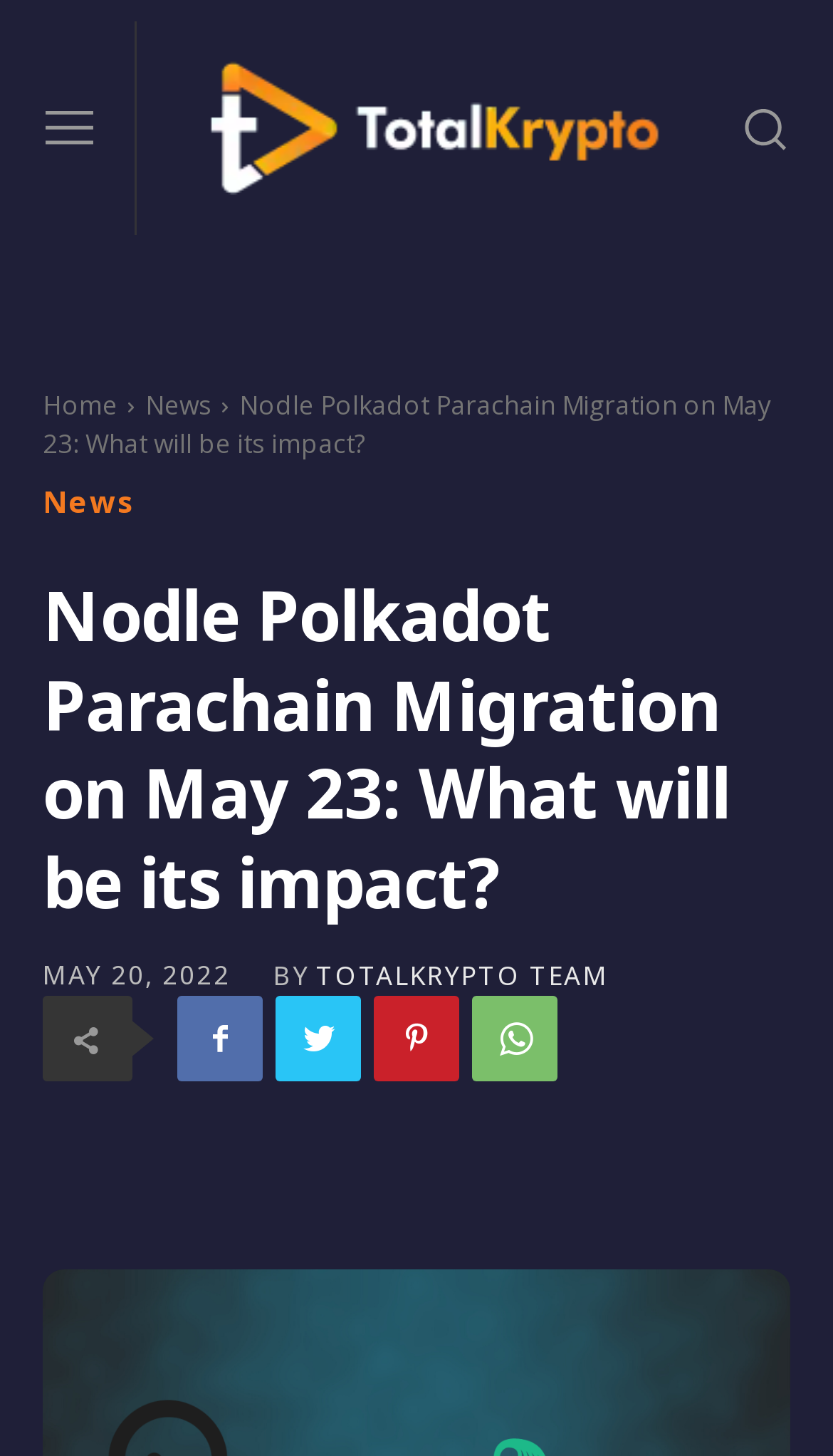Identify the coordinates of the bounding box for the element that must be clicked to accomplish the instruction: "Go to the home page".

[0.051, 0.266, 0.141, 0.291]